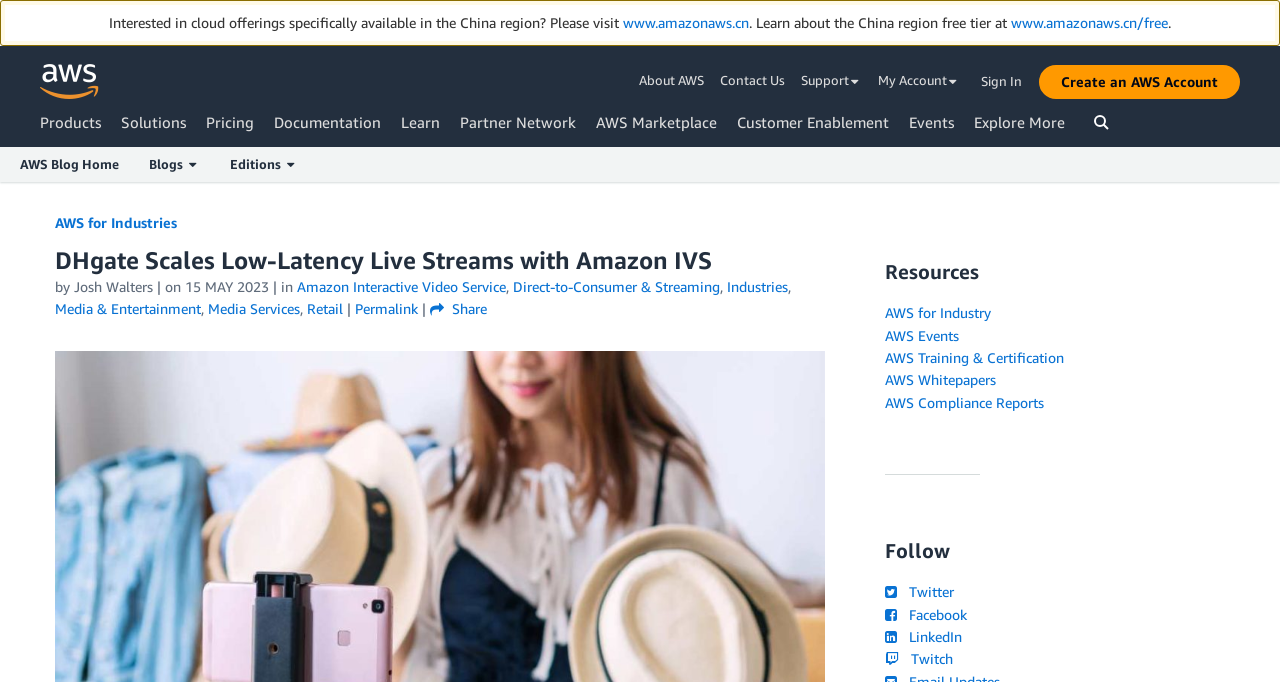Identify the bounding box coordinates of the area that should be clicked in order to complete the given instruction: "Explore support options". The bounding box coordinates should be four float numbers between 0 and 1, i.e., [left, top, right, bottom].

[0.62, 0.103, 0.68, 0.134]